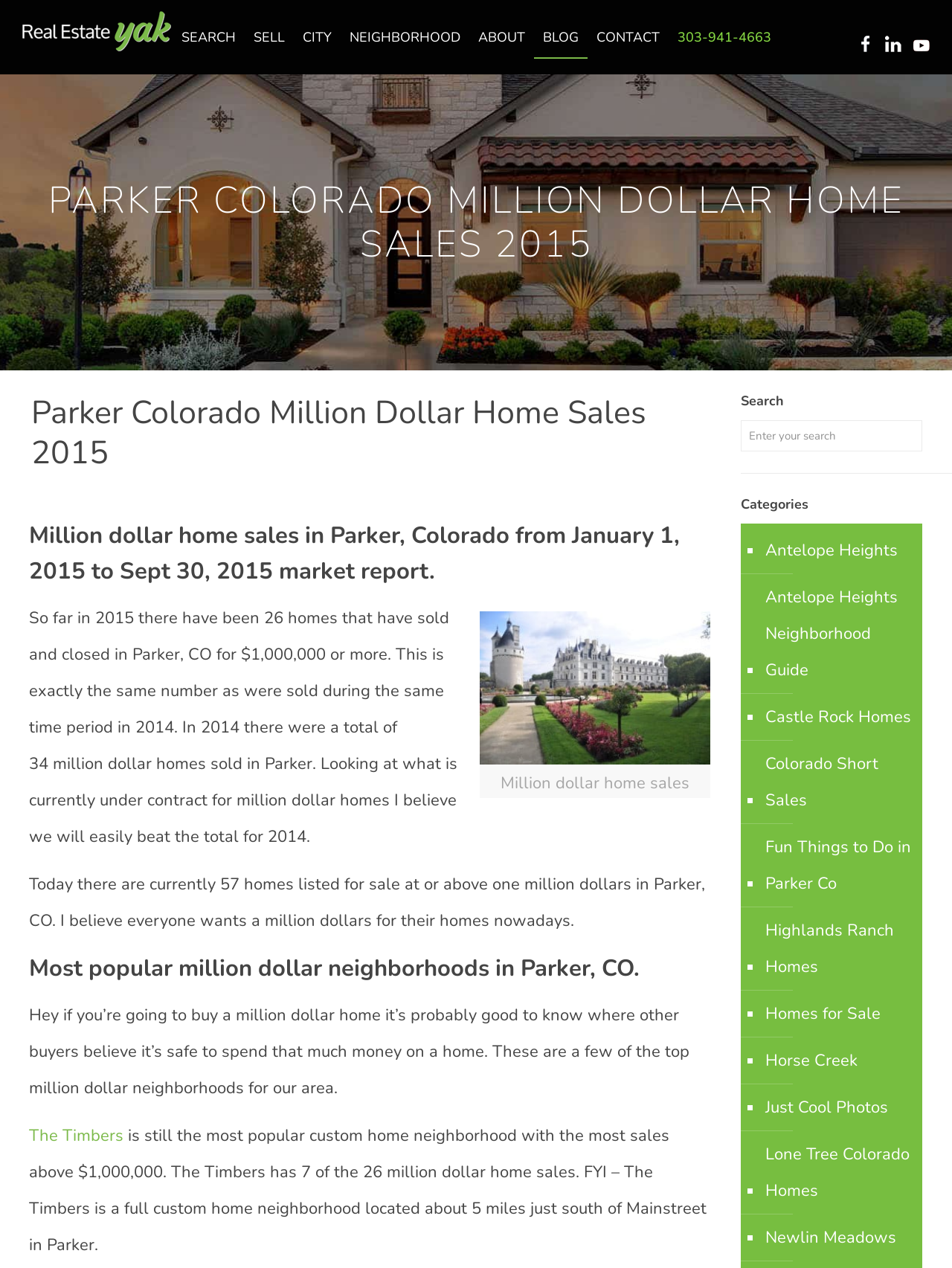Determine the bounding box coordinates of the target area to click to execute the following instruction: "Click the CONTACT link."

[0.617, 0.012, 0.702, 0.047]